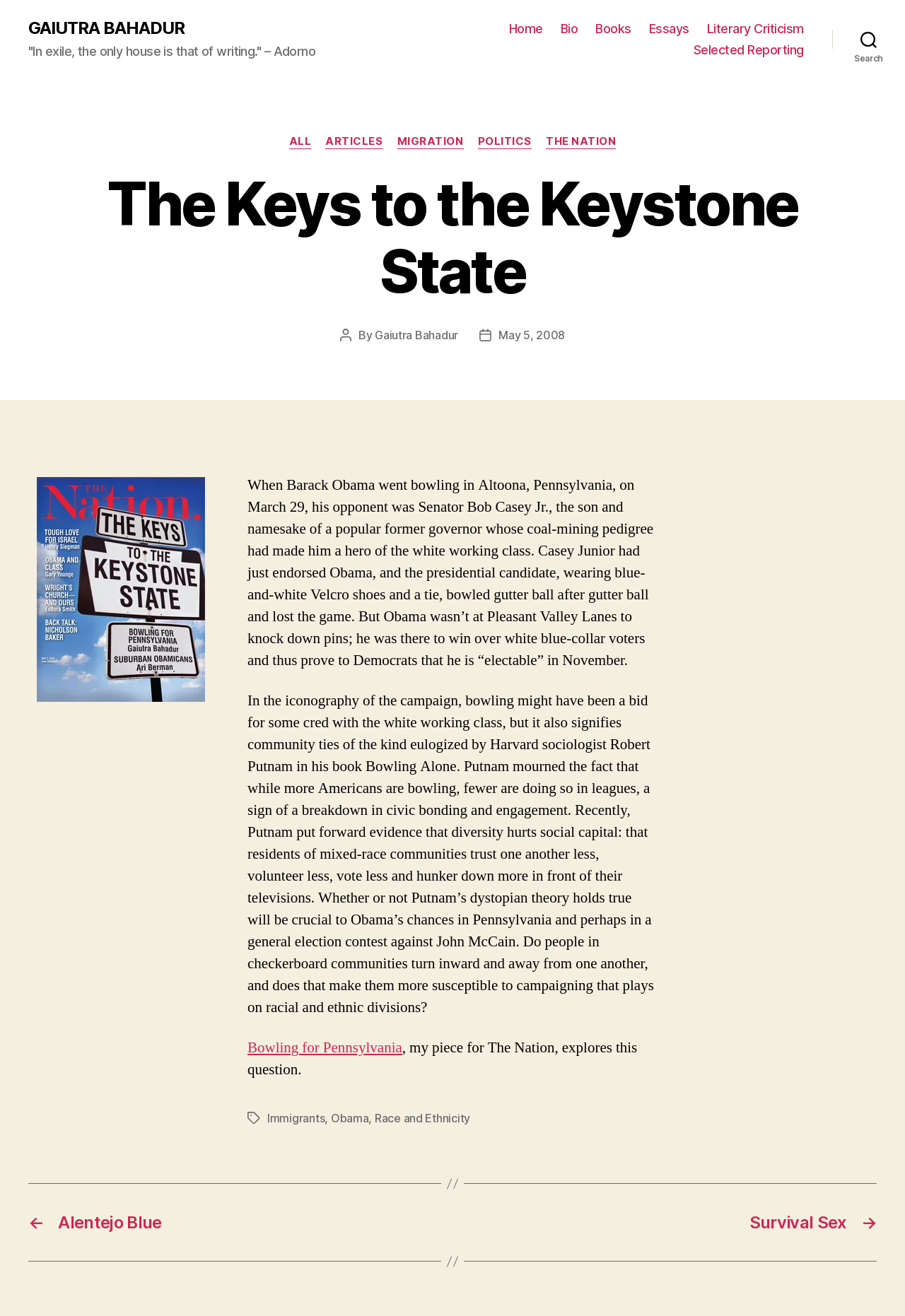Can you specify the bounding box coordinates for the region that should be clicked to fulfill this instruction: "Read the article 'Bowling for Pennsylvania'".

[0.273, 0.789, 0.444, 0.804]